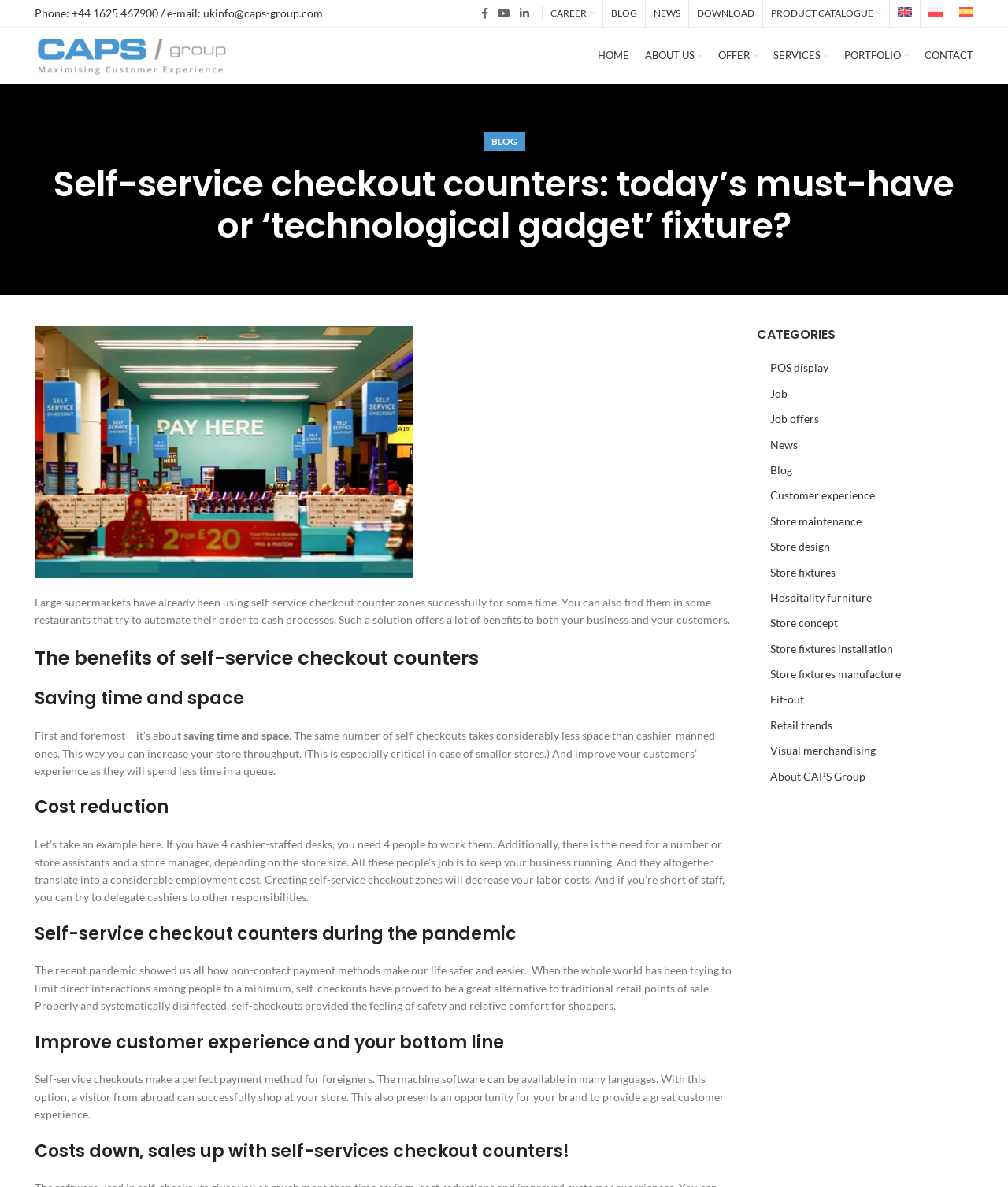Locate the primary headline on the webpage and provide its text.

Self-service checkout counters: today’s must-have or ‘technological gadget’ fixture?